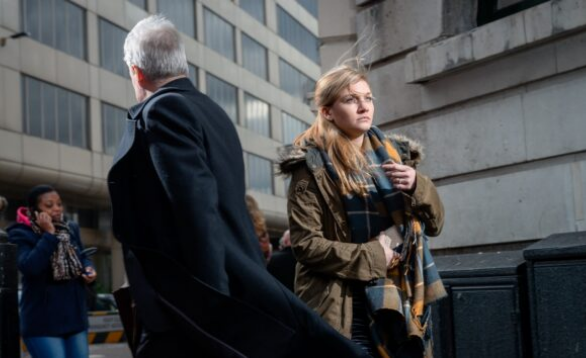Respond with a single word or phrase:
Is the woman talking on her phone?

No